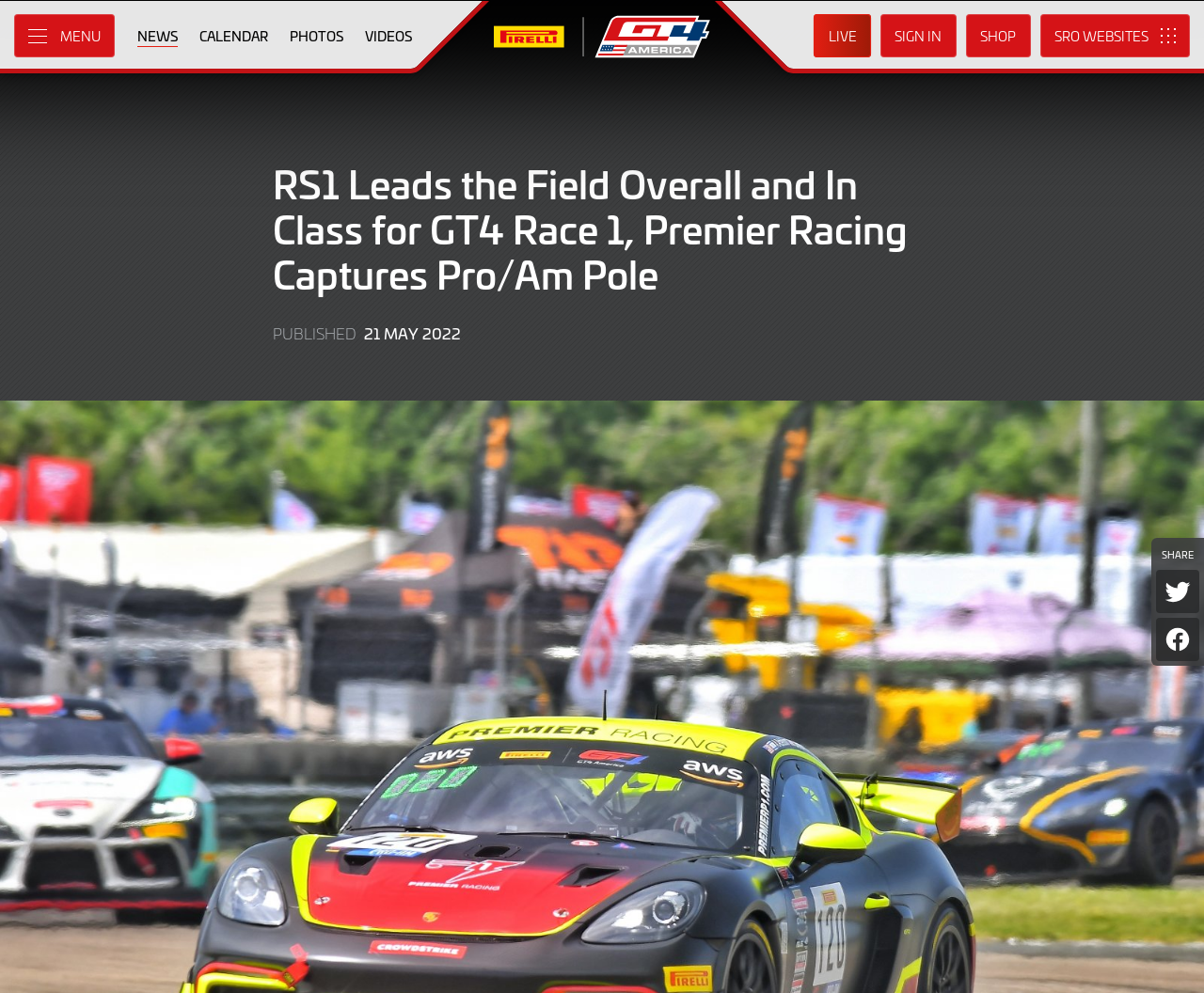Could you provide the bounding box coordinates for the portion of the screen to click to complete this instruction: "Go to NEWS page"?

[0.107, 0.014, 0.155, 0.058]